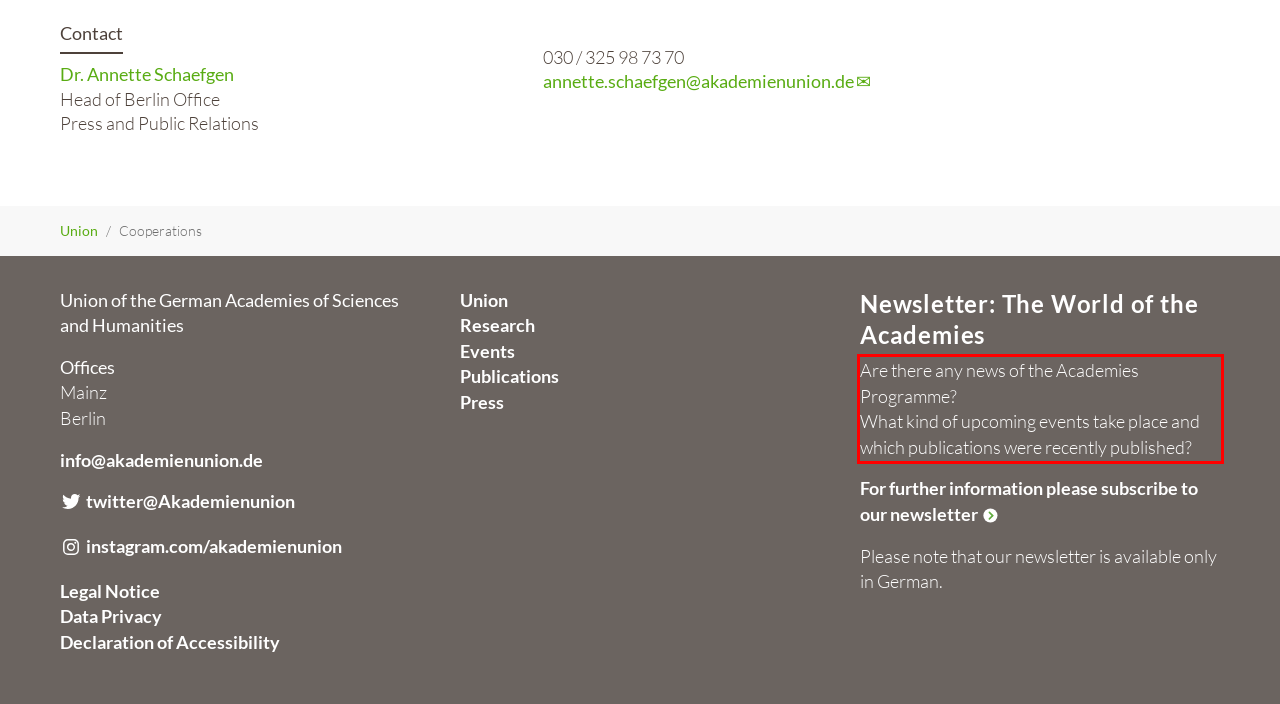Analyze the red bounding box in the provided webpage screenshot and generate the text content contained within.

Are there any news of the Academies Programme? What kind of upcoming events take place and which publications were recently published?